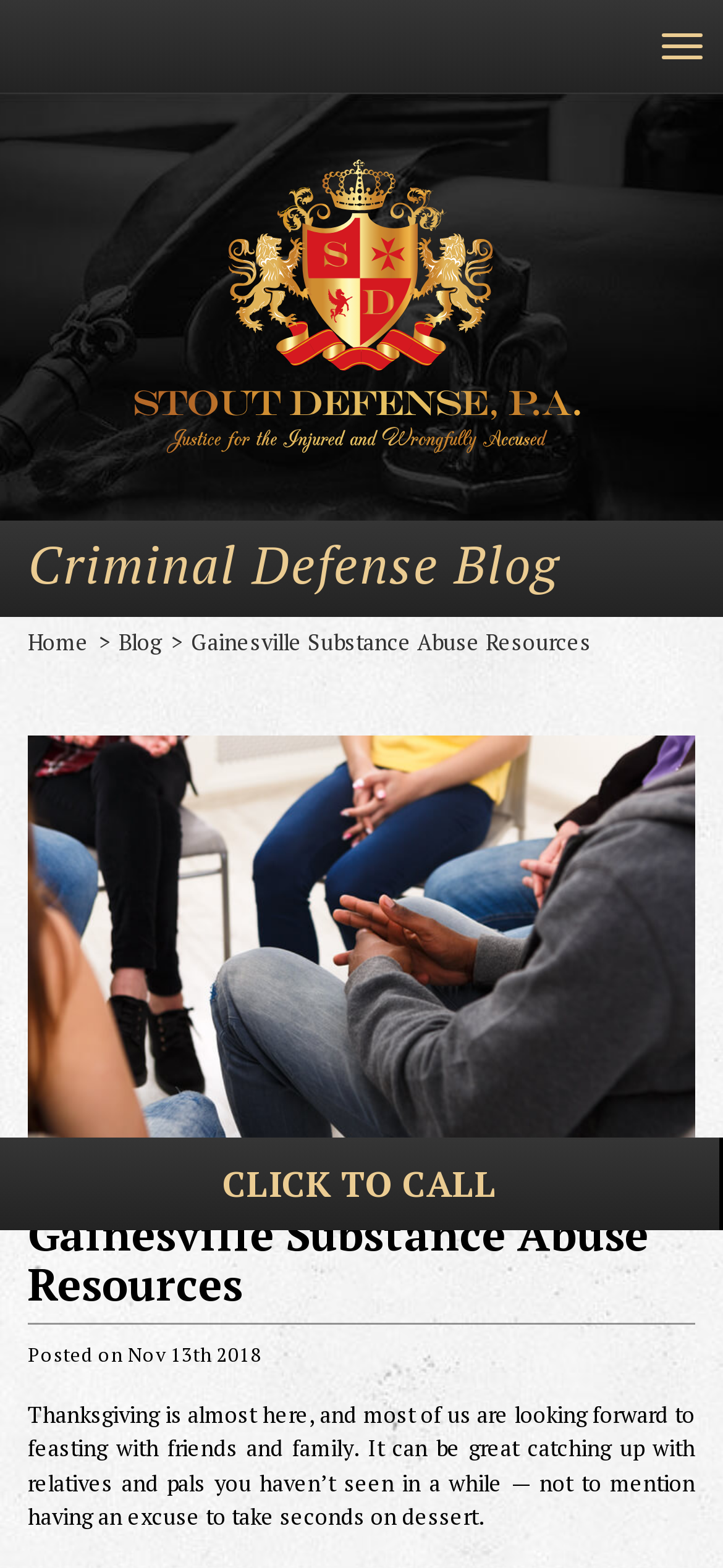What is the purpose of the 'CLICK TO CALL' button?
Please answer using one word or phrase, based on the screenshot.

To call the law firm